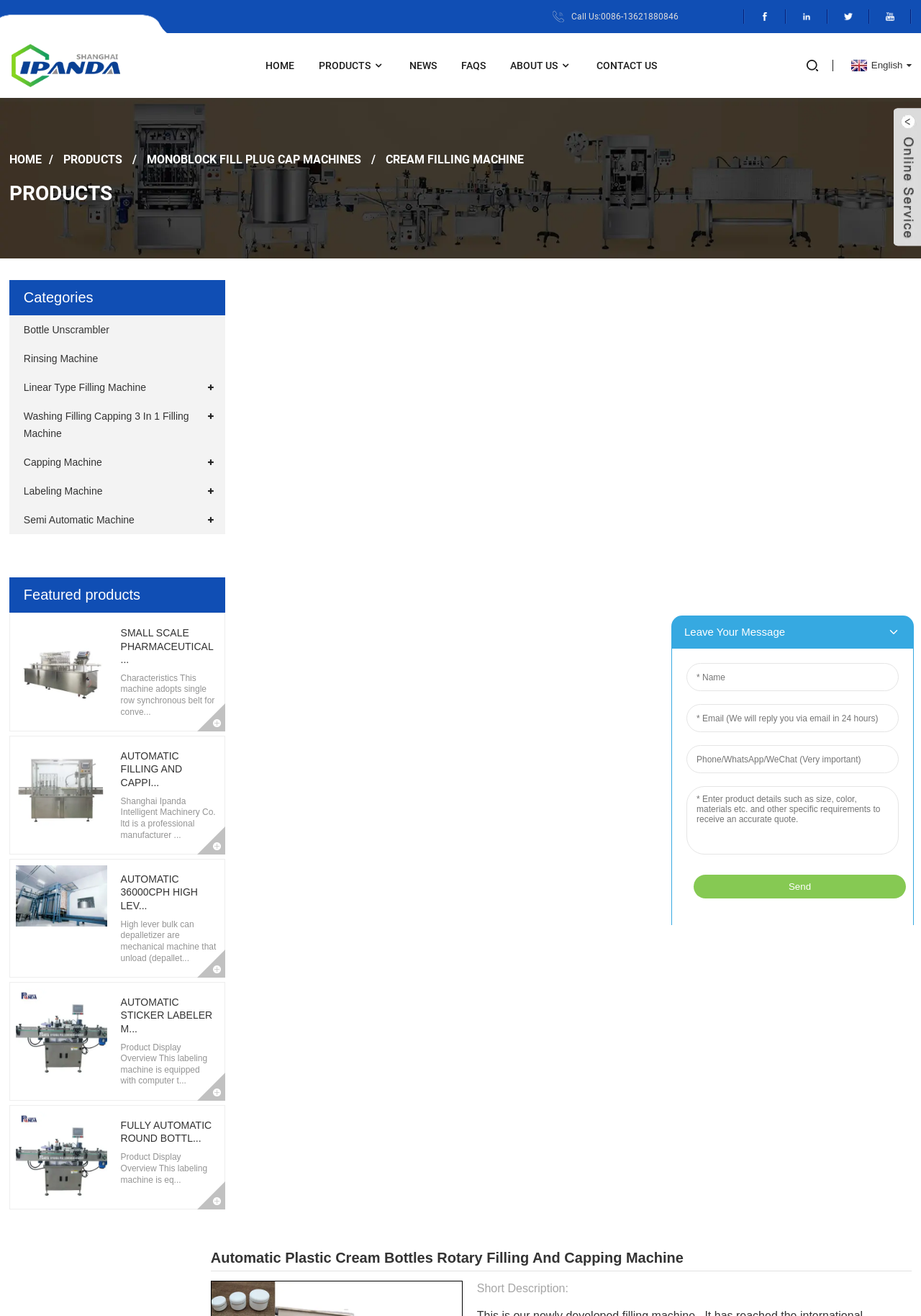Using the given description, provide the bounding box coordinates formatted as (top-left x, top-left y, bottom-right x, bottom-right y), with all values being floating point numbers between 0 and 1. Description: alt="Ipandalogo"

[0.01, 0.033, 0.149, 0.066]